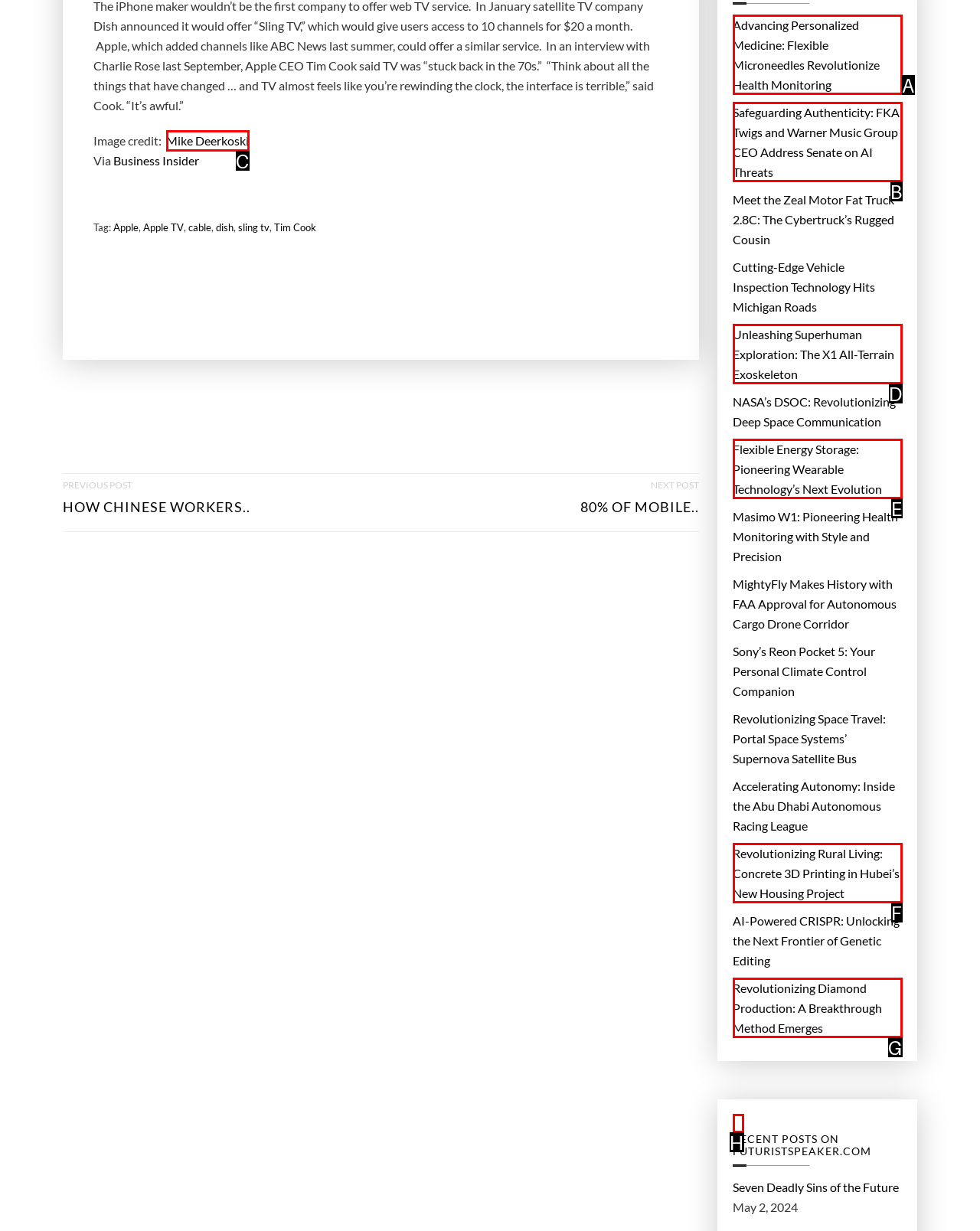Find the option you need to click to complete the following instruction: Click on the link 'Mike Deerkoski'
Answer with the corresponding letter from the choices given directly.

C